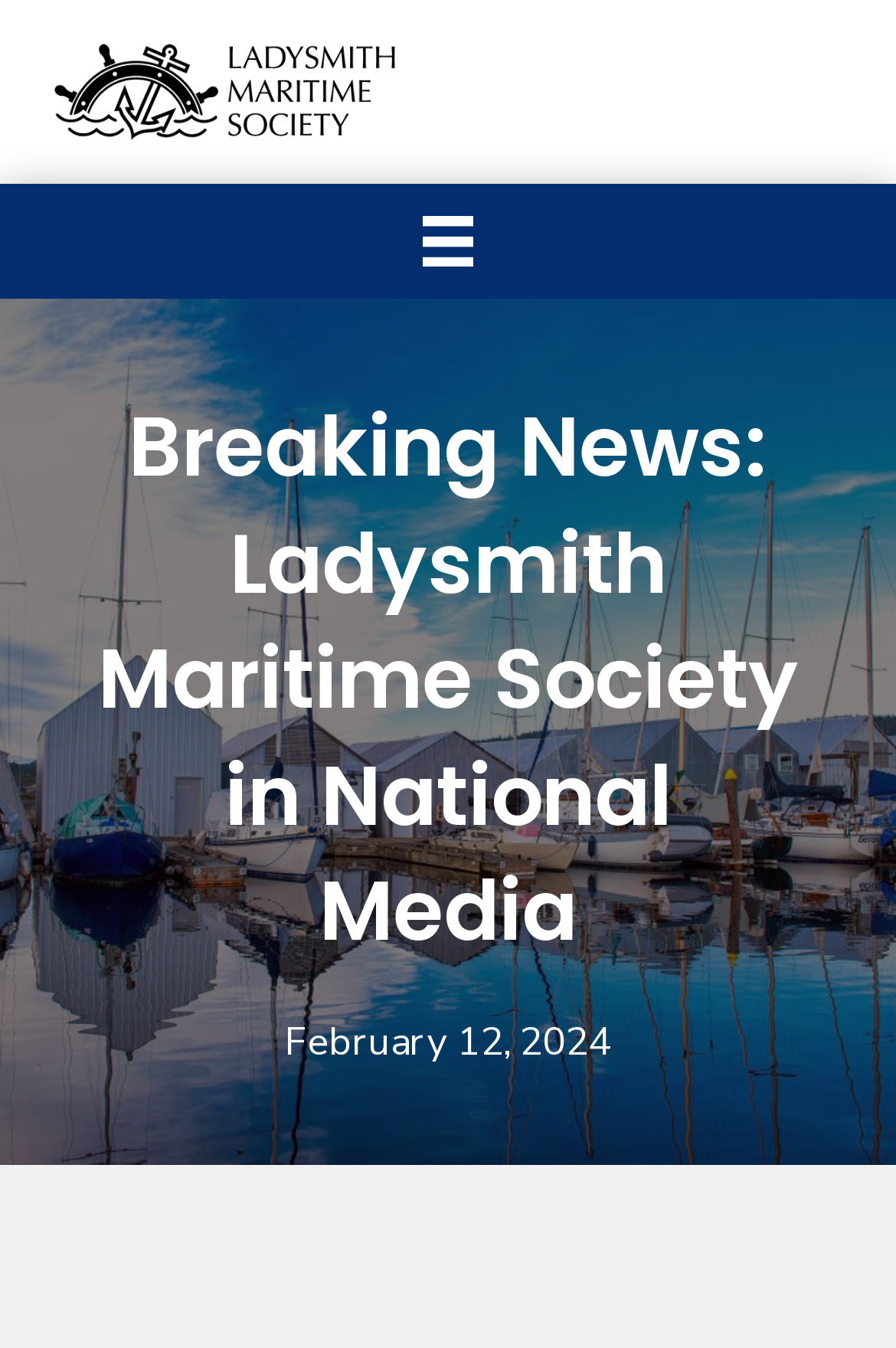What is the main heading displayed on the webpage? Please provide the text.

Breaking News: Ladysmith Maritime Society in National Media